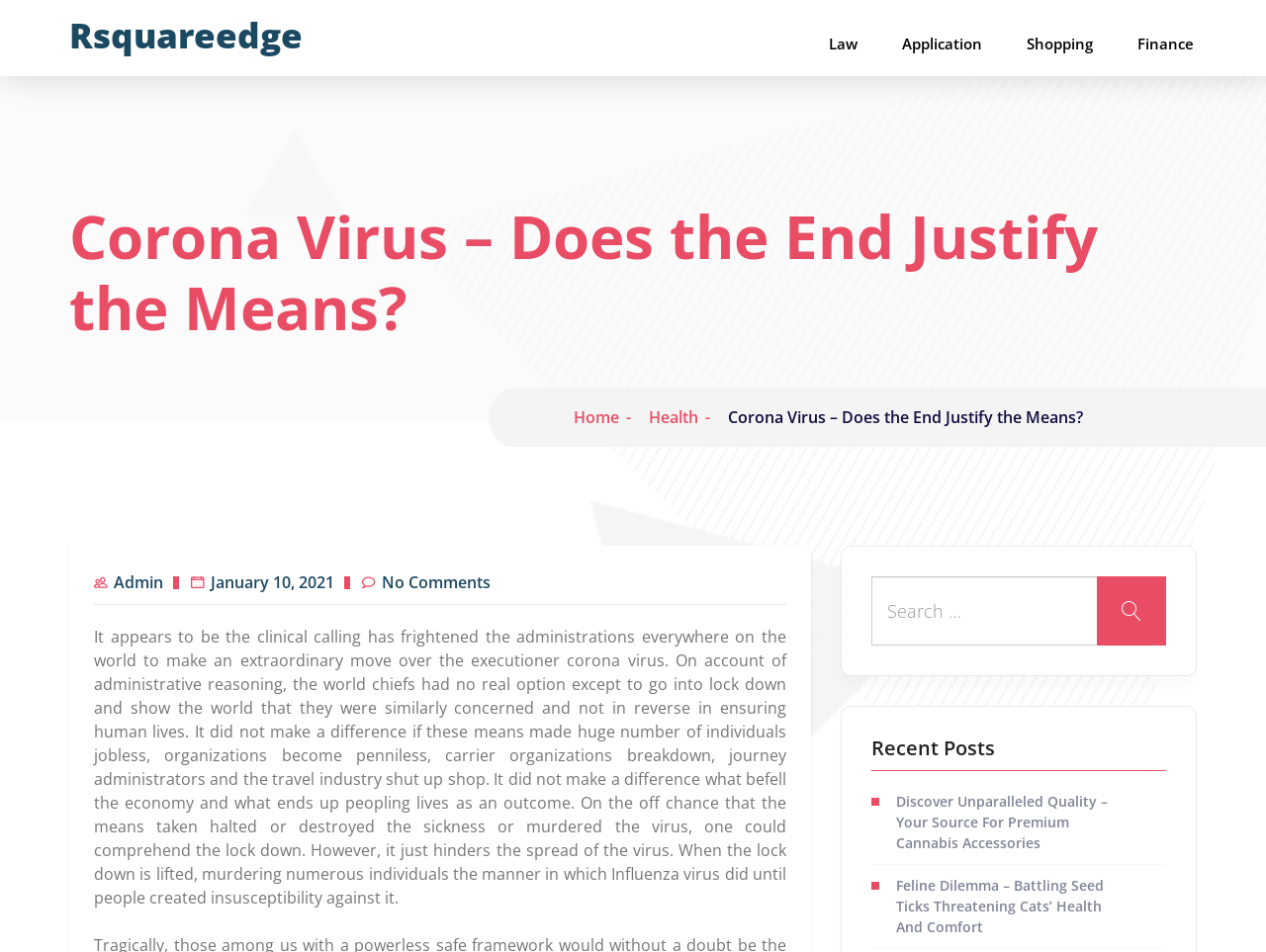Please indicate the bounding box coordinates for the clickable area to complete the following task: "Go to Law page". The coordinates should be specified as four float numbers between 0 and 1, i.e., [left, top, right, bottom].

[0.652, 0.038, 0.68, 0.054]